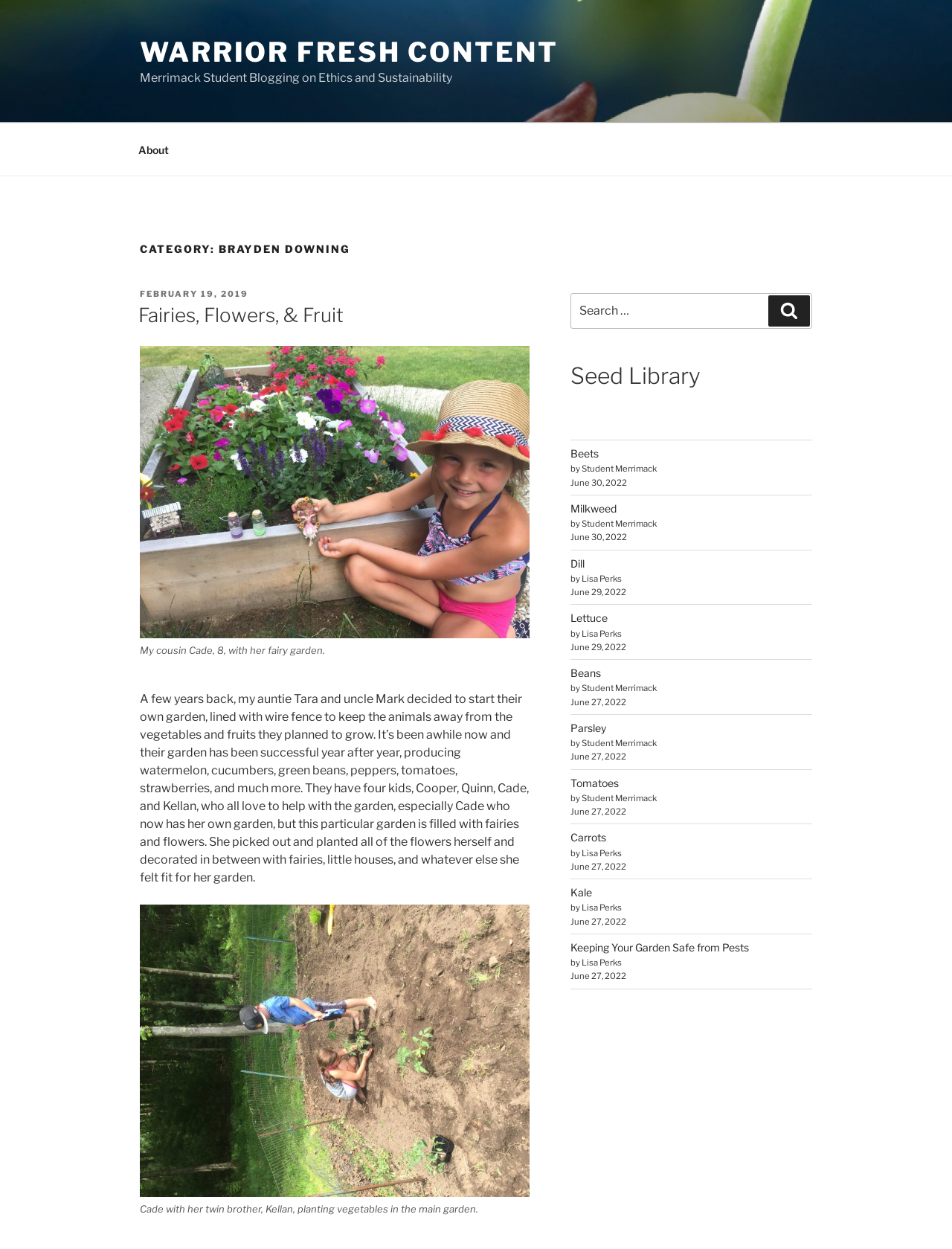Please identify the bounding box coordinates of the area that needs to be clicked to follow this instruction: "Read the 'Keeping Your Garden Safe from Pests' article".

[0.599, 0.753, 0.786, 0.763]